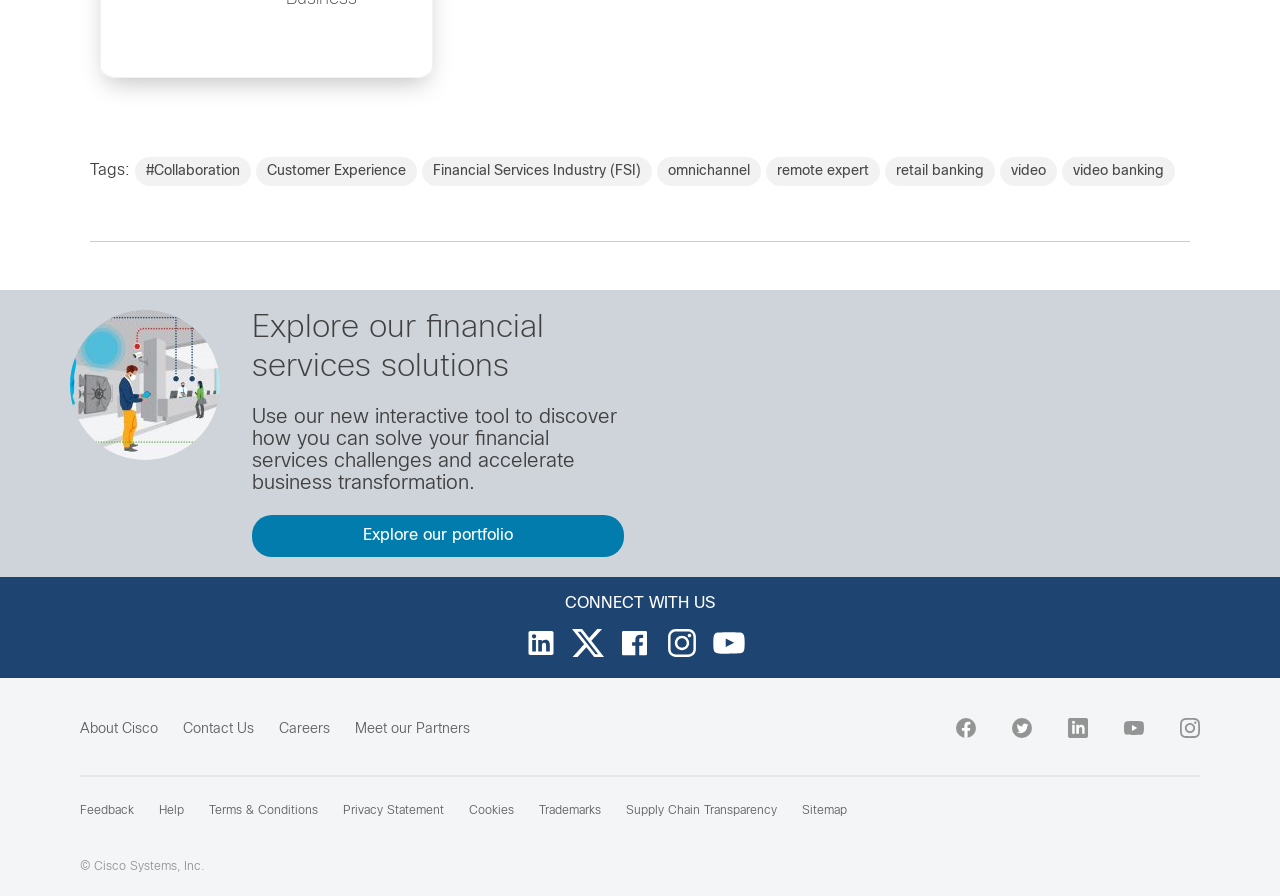Bounding box coordinates must be specified in the format (top-left x, top-left y, bottom-right x, bottom-right y). All values should be floating point numbers between 0 and 1. What are the bounding box coordinates of the UI element described as: omnichannel

[0.513, 0.176, 0.594, 0.208]